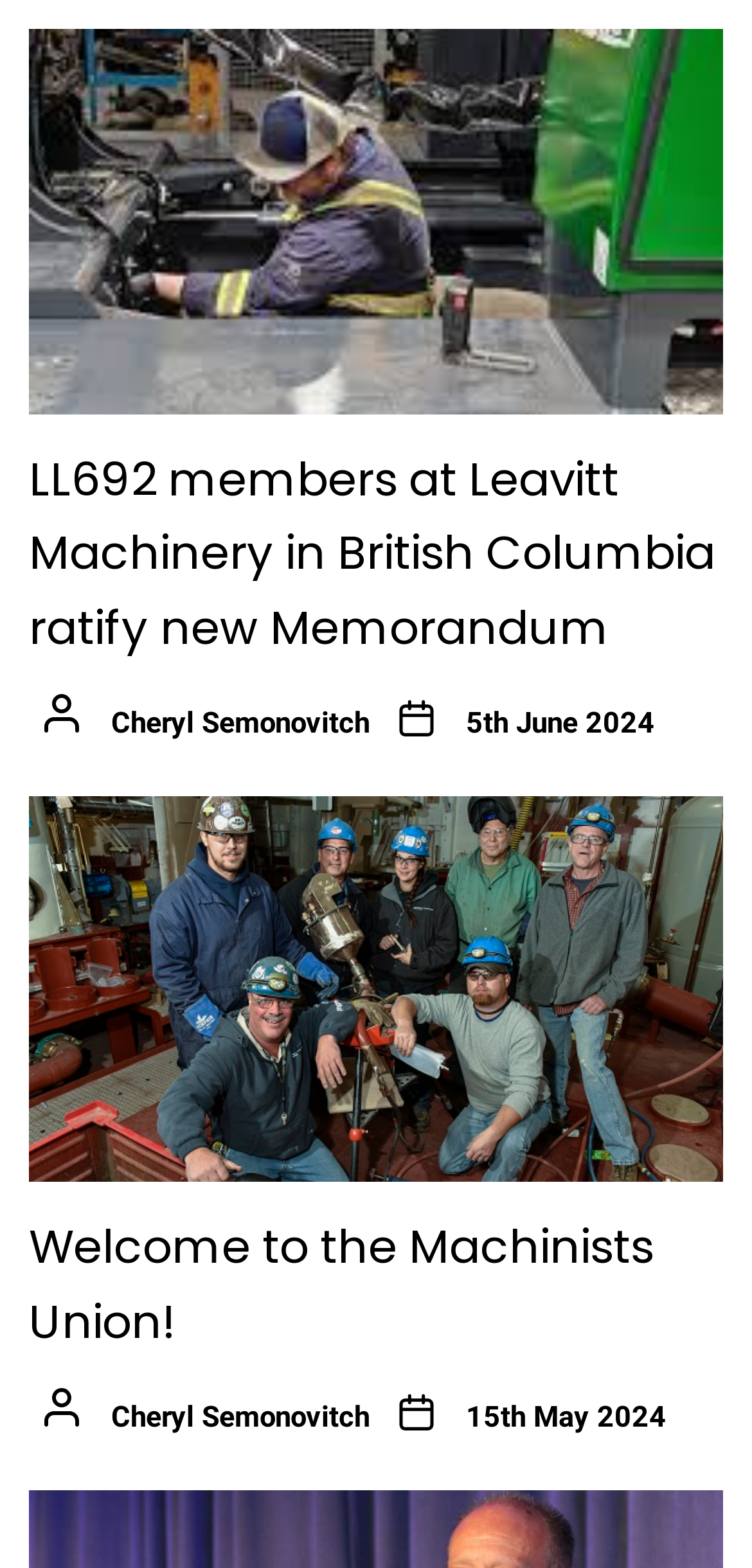Identify the bounding box coordinates of the specific part of the webpage to click to complete this instruction: "View Cheryl Semonovitch's profile".

[0.147, 0.45, 0.491, 0.472]